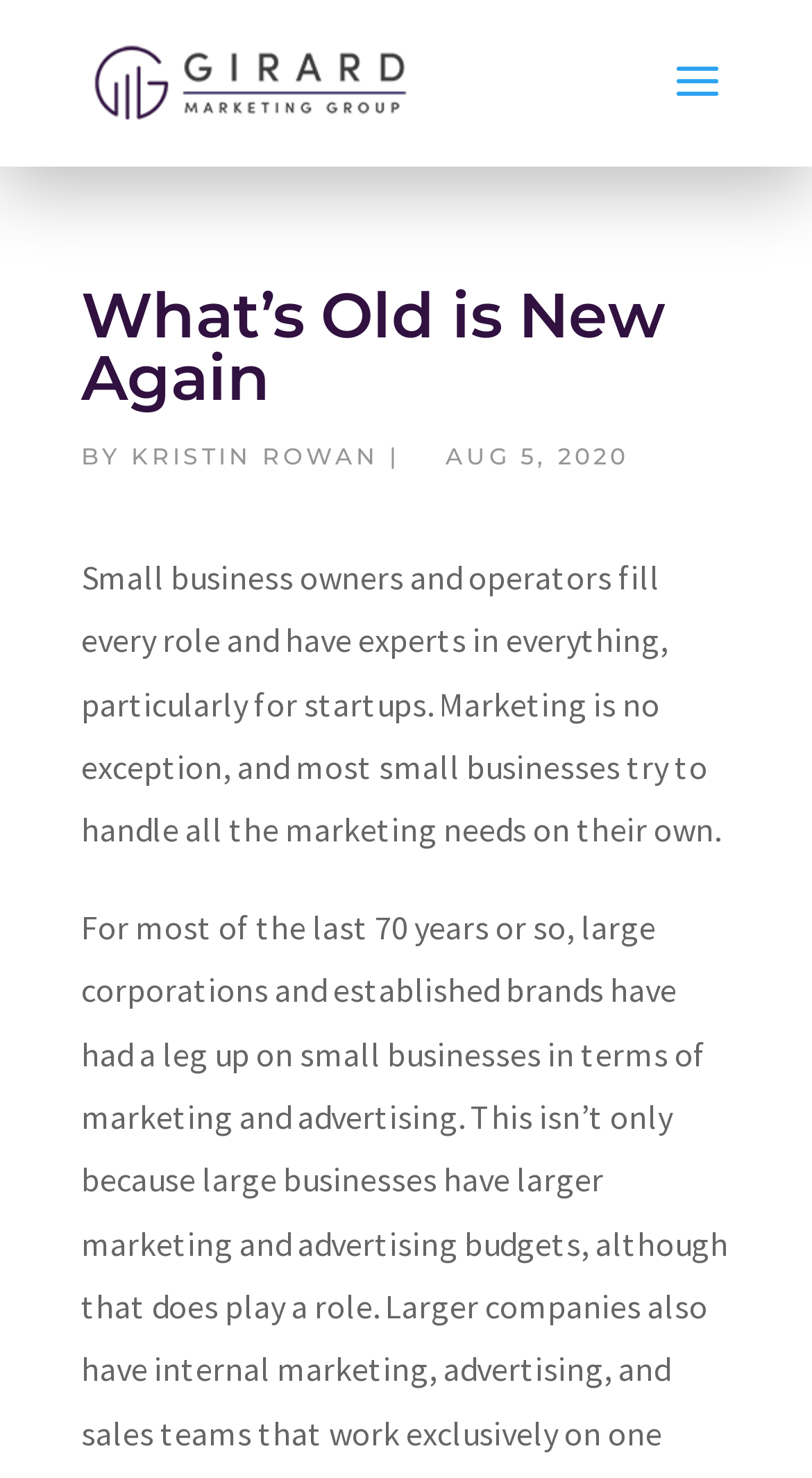What is the name of the marketing group?
Your answer should be a single word or phrase derived from the screenshot.

Girard Marketing Group